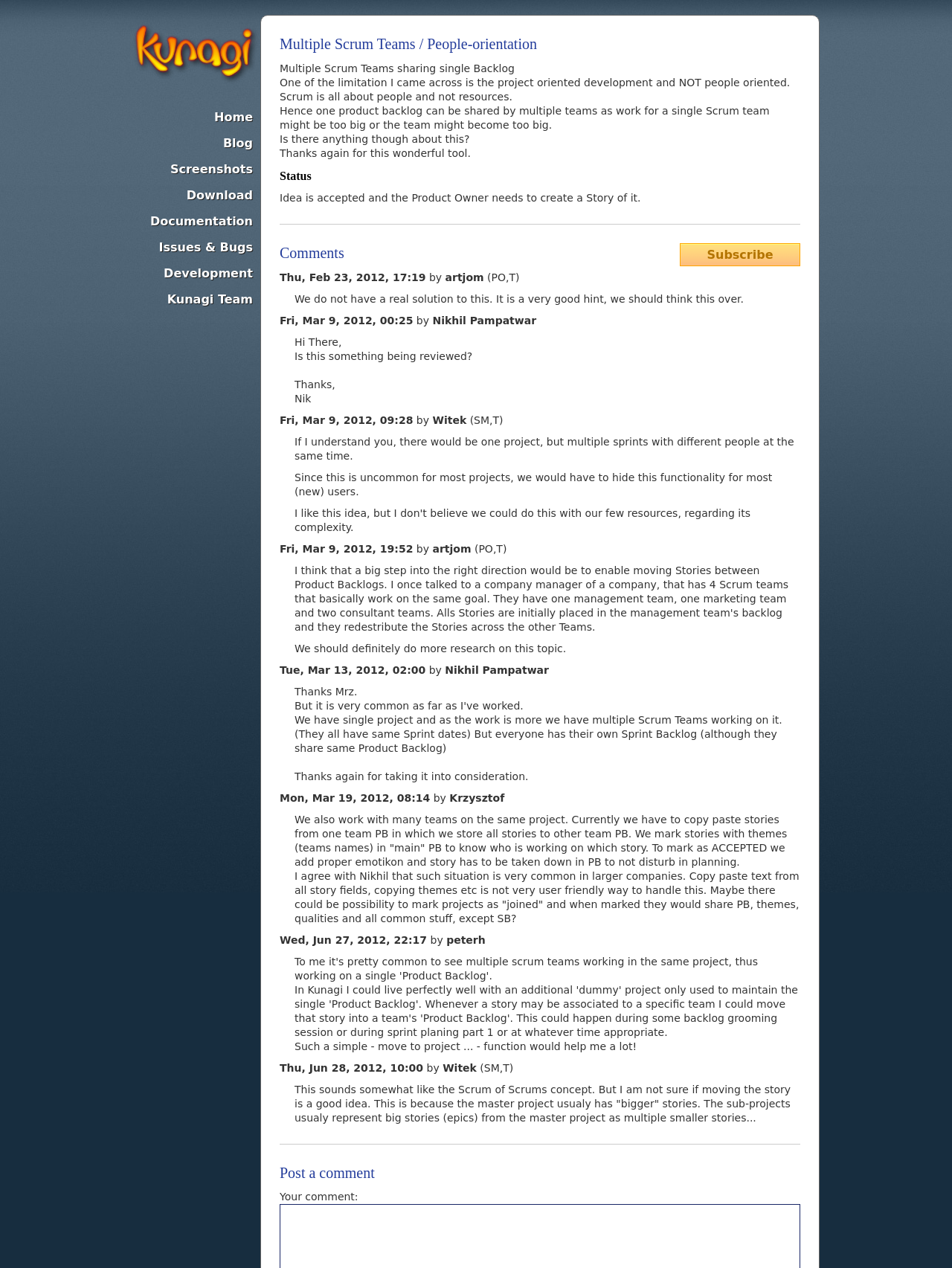What is the purpose of the 'Subscribe' link? Using the information from the screenshot, answer with a single word or phrase.

To subscribe to the issue